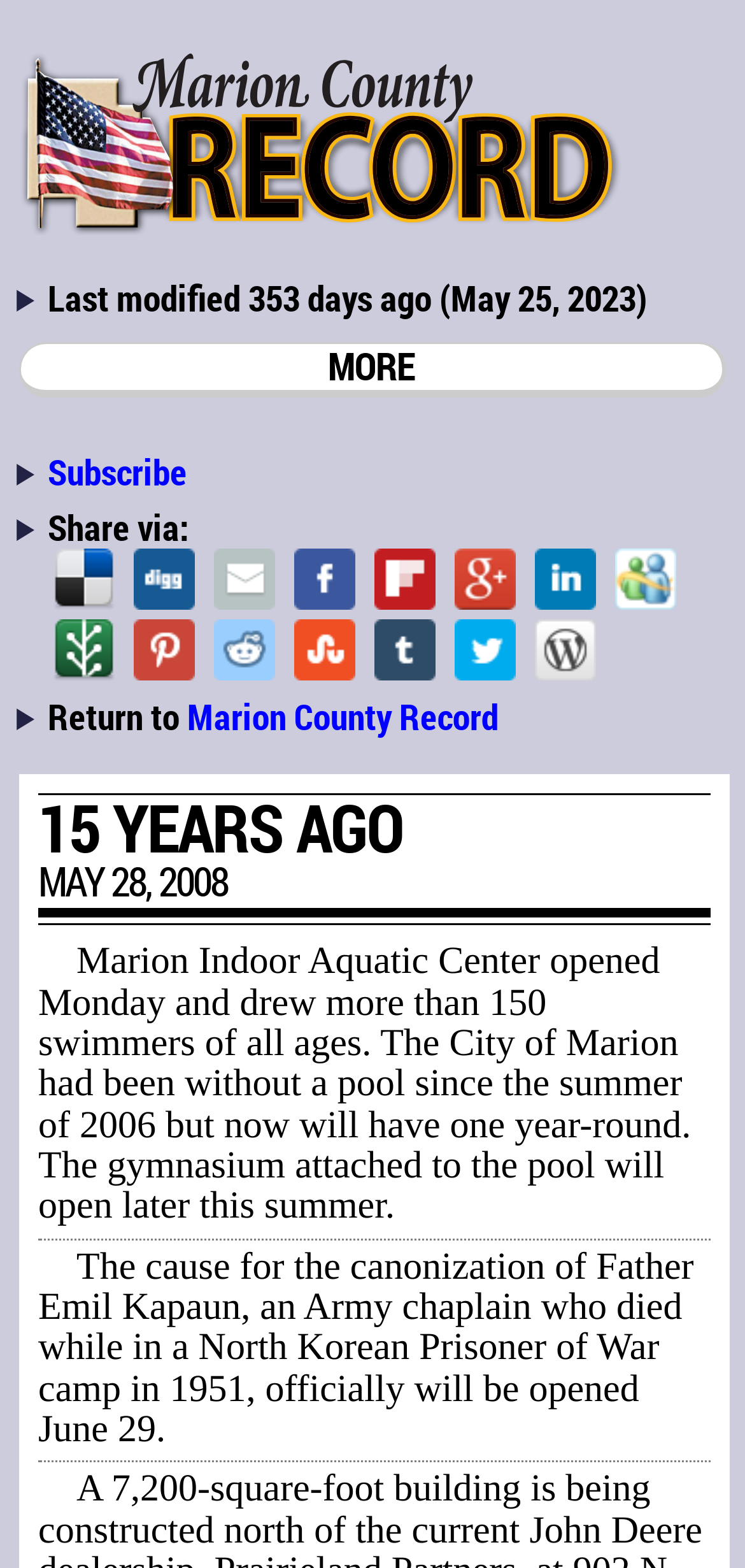When will the gymnasium attached to the pool open?
Look at the webpage screenshot and answer the question with a detailed explanation.

I found the answer by reading the text 'The gymnasium attached to the pool will open later this summer.' which indicates that the gymnasium will open later this summer.